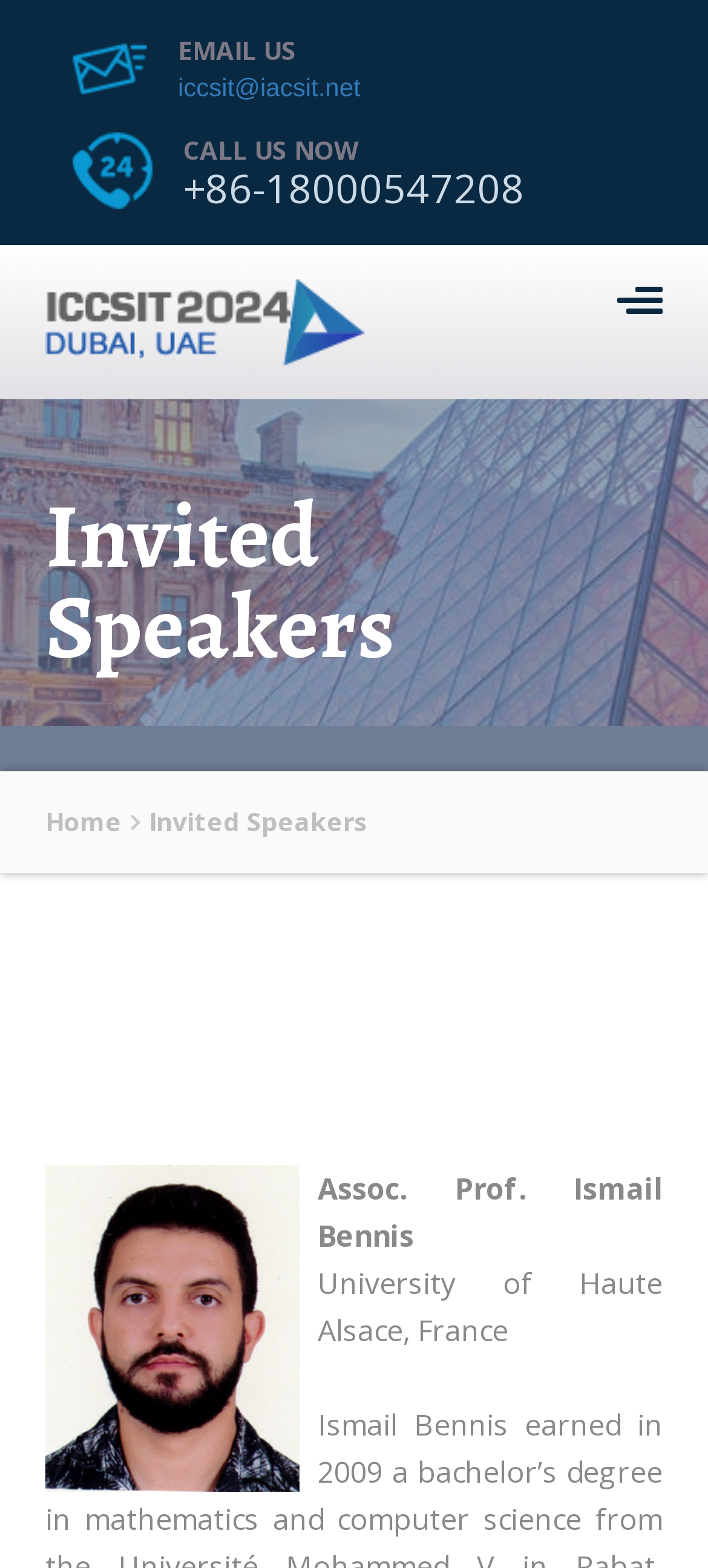Is the navigation menu expanded?
Refer to the screenshot and deliver a thorough answer to the question presented.

I found a button with no text, which is likely a navigation menu button, and its 'expanded' property is set to False, indicating that the menu is not expanded.